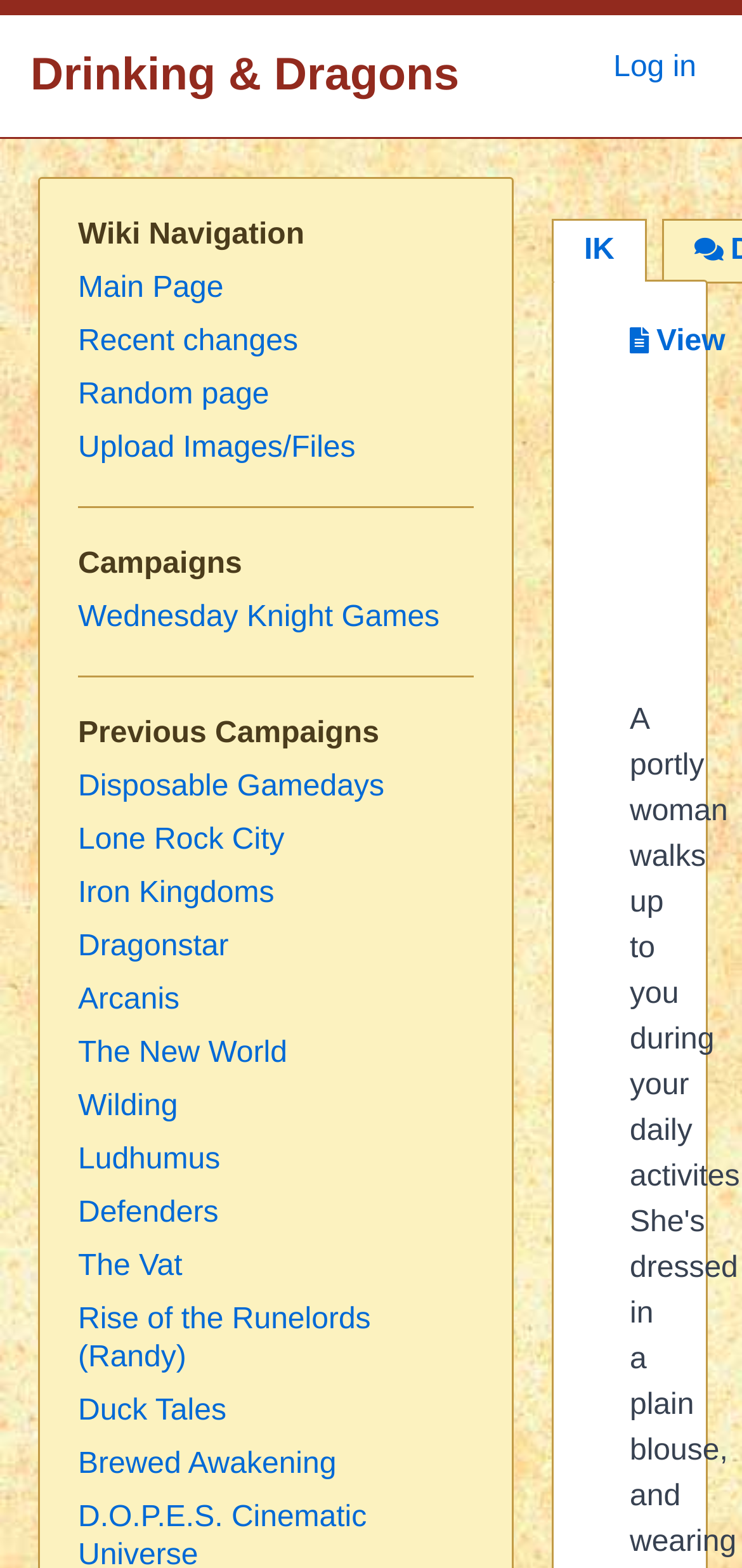How many links are under 'Wiki Navigation'?
Respond to the question with a single word or phrase according to the image.

4